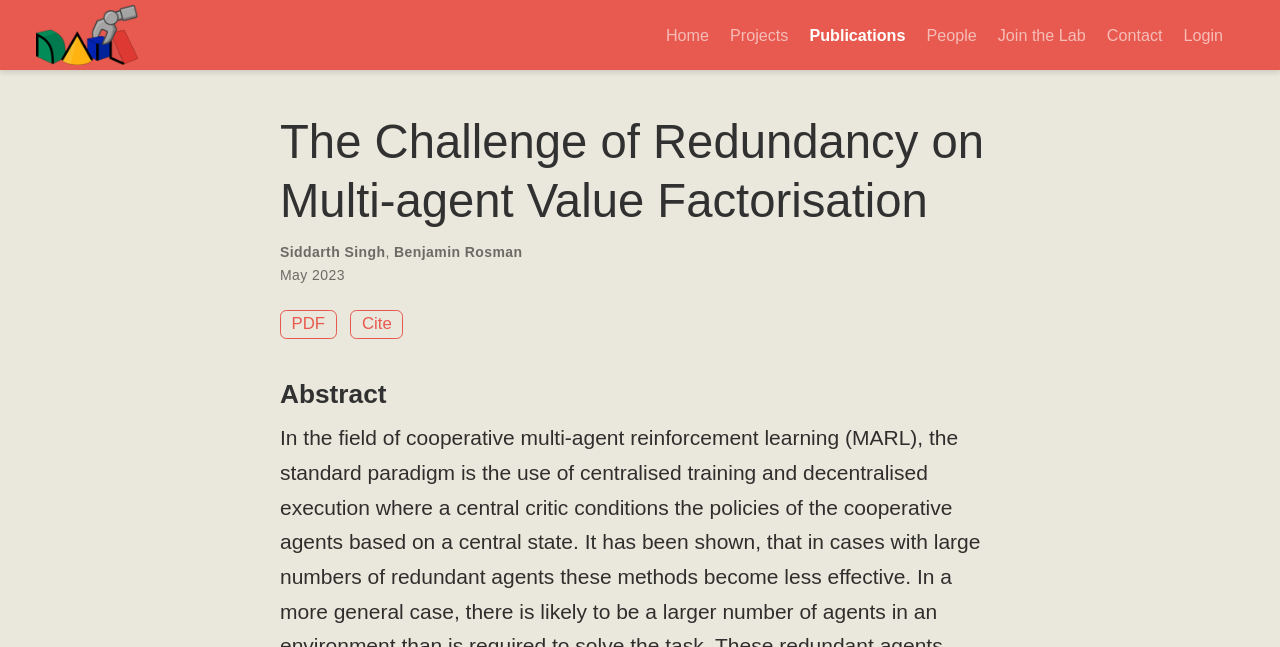Could you specify the bounding box coordinates for the clickable section to complete the following instruction: "contact the lab"?

[0.856, 0.022, 0.916, 0.086]